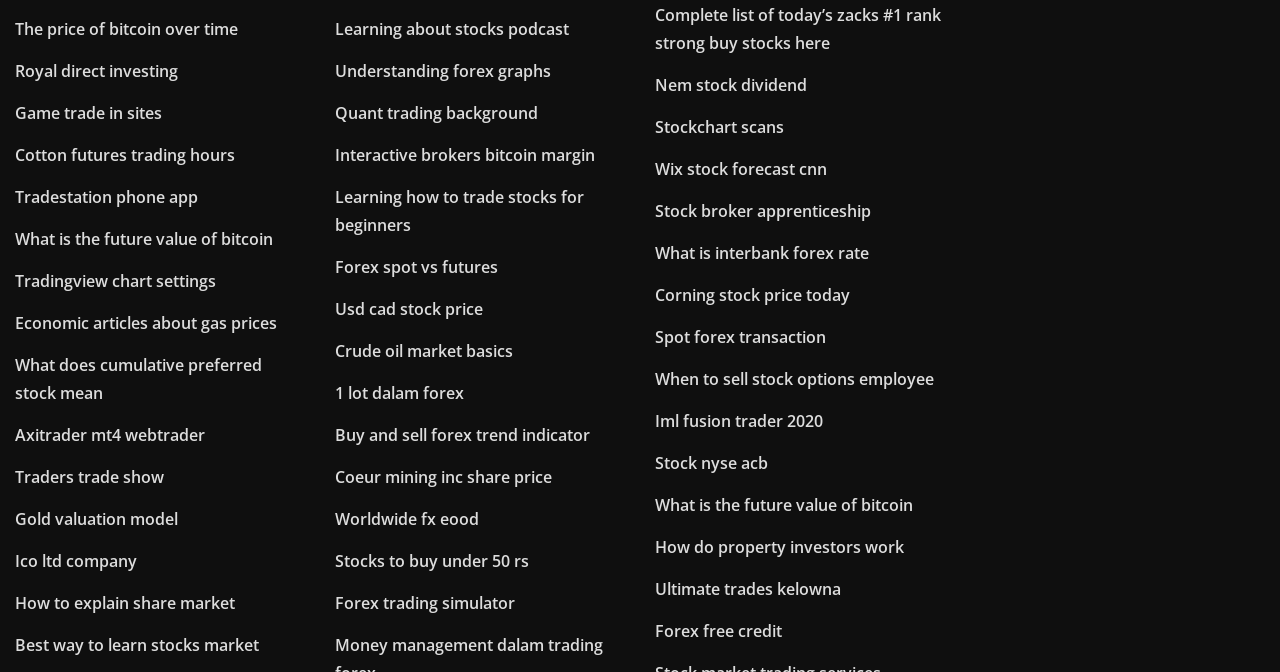Highlight the bounding box of the UI element that corresponds to this description: "Interactive brokers bitcoin margin".

[0.262, 0.215, 0.465, 0.248]